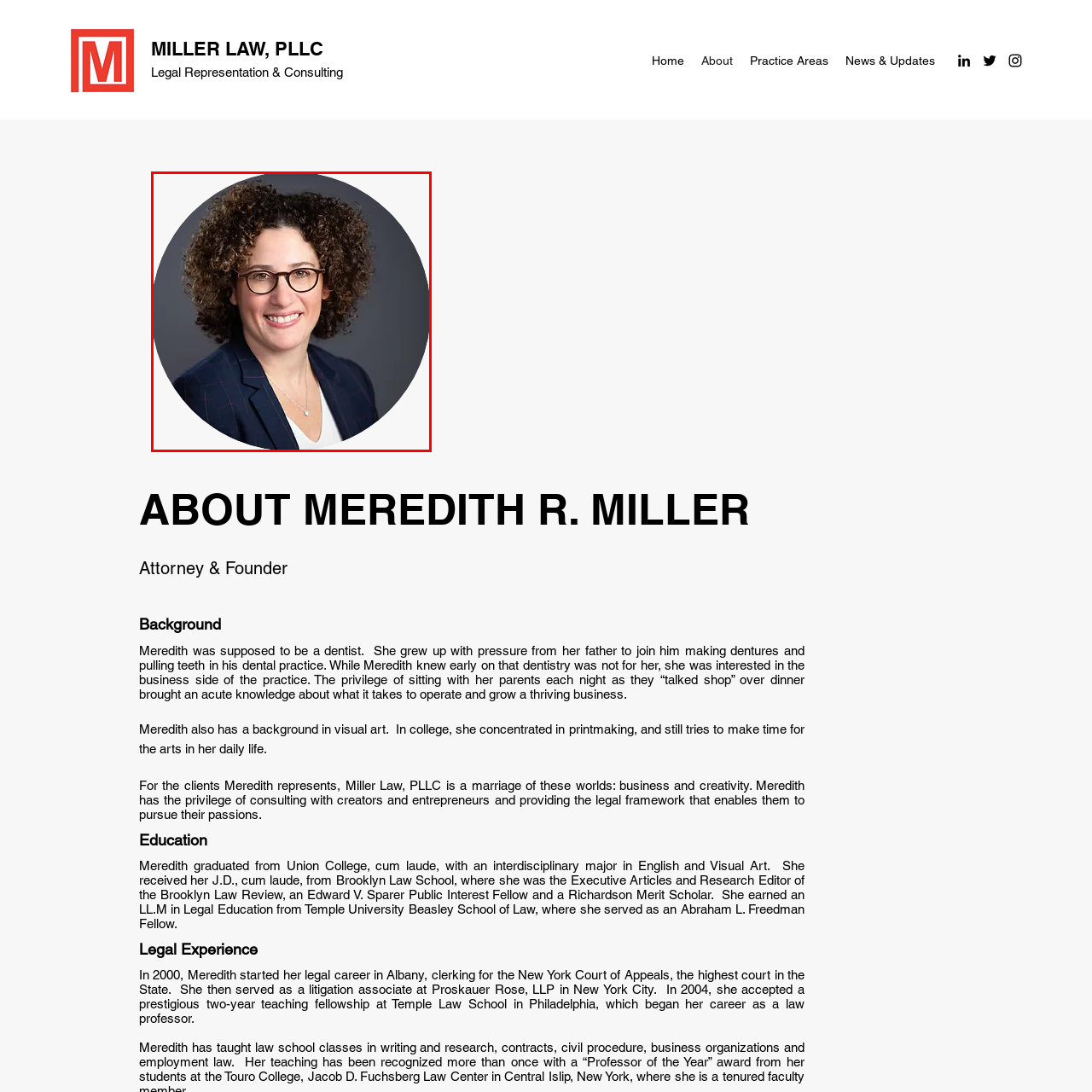What is the background color of the image?
Look closely at the image marked with a red bounding box and answer the question with as much detail as possible, drawing from the image.

The caption describes the background of the image as a muted gray, which enhances Meredith R. Miller's features and the overall professional aesthetic.